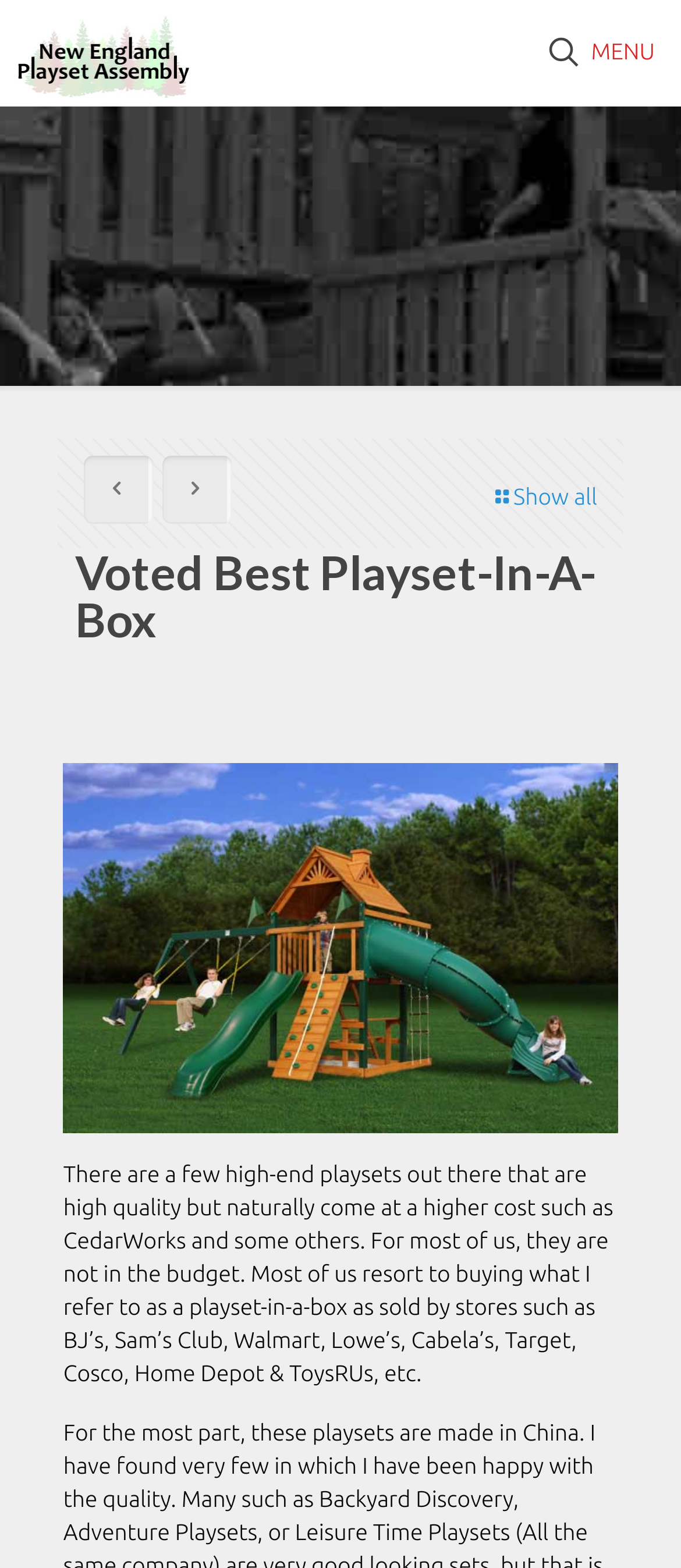Provide an in-depth caption for the elements present on the webpage.

The webpage is about the best playset, specifically focusing on playsets-in-a-box. At the top left corner, there is a logo image of NEPA-LOGO1. On the top right corner, there are two links: a mobile menu link with the text "MENU" and a search icon link. 

Below the top section, there is a header section that spans the entire width of the page. Within this section, there are three links: "previous post", "next post", and "Show all". The main heading "Voted Best Playset-In-A-Box" is located in the middle of this section. 

Following the header section, there is a paragraph of text that discusses high-end playsets and their cost, as well as the more affordable option of playsets-in-a-box sold by various retailers. This text takes up most of the page's content area.